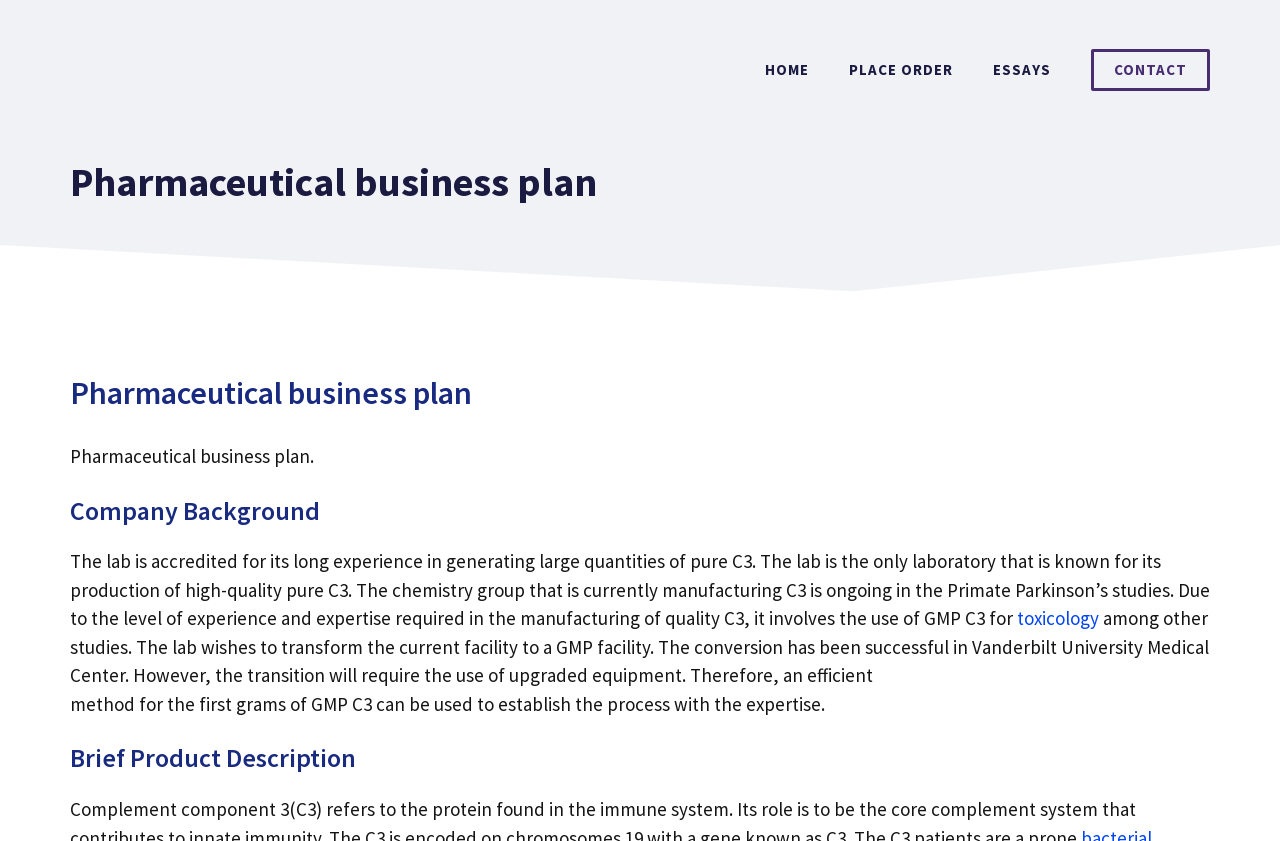Refer to the screenshot and give an in-depth answer to this question: What studies is the chemistry group currently involved in?

The chemistry group that is currently manufacturing C3 is ongoing in the Primate Parkinson’s studies, as mentioned in the company background section.